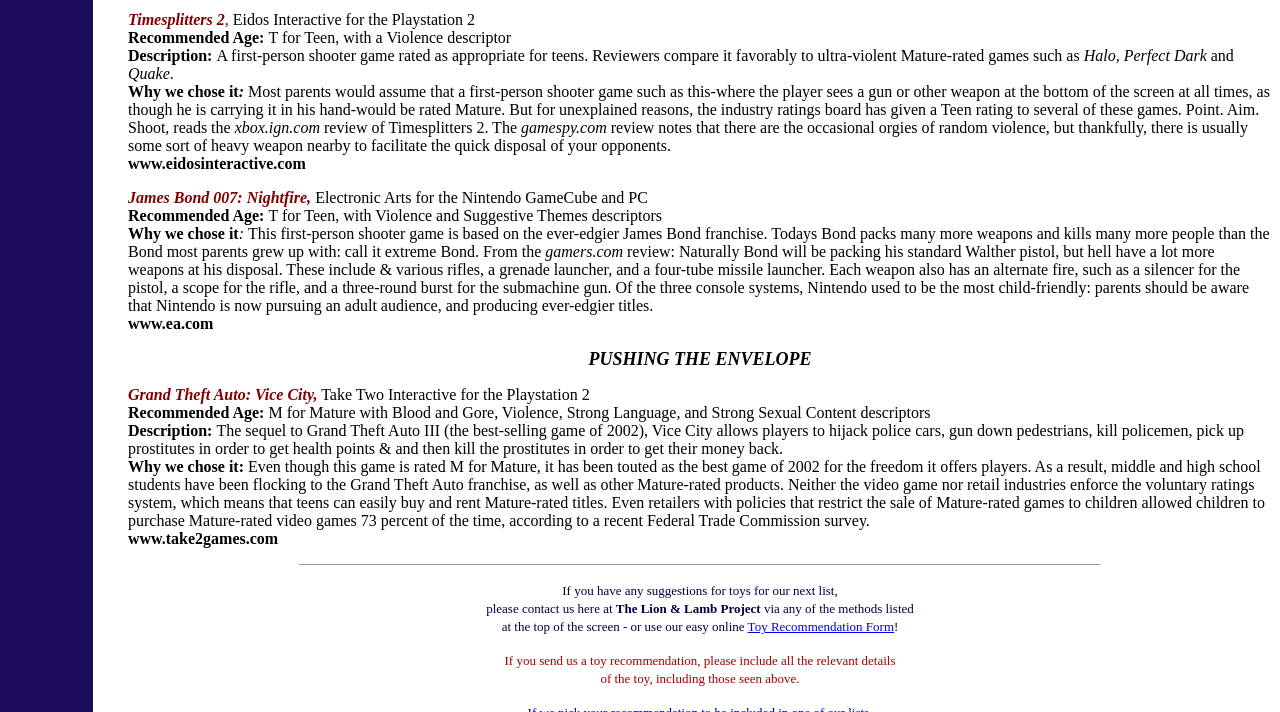Locate the UI element that matches the description Toy Recommendation Form in the webpage screenshot. Return the bounding box coordinates in the format (top-left x, top-left y, bottom-right x, bottom-right y), with values ranging from 0 to 1.

[0.584, 0.869, 0.698, 0.89]